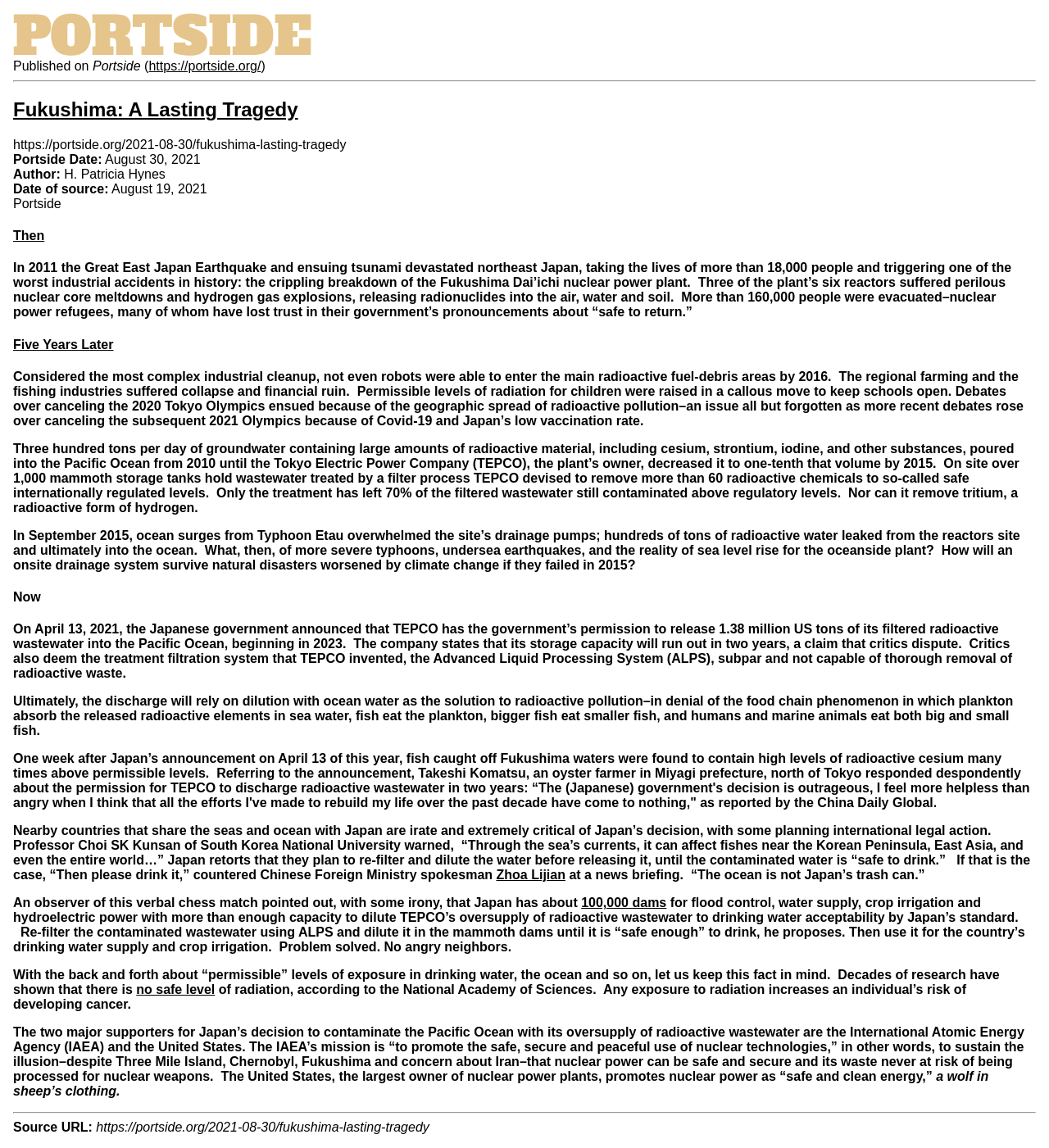Answer the following in one word or a short phrase: 
How many tons of groundwater containing radioactive material poured into the Pacific Ocean from 2010 to 2015?

300 tons per day